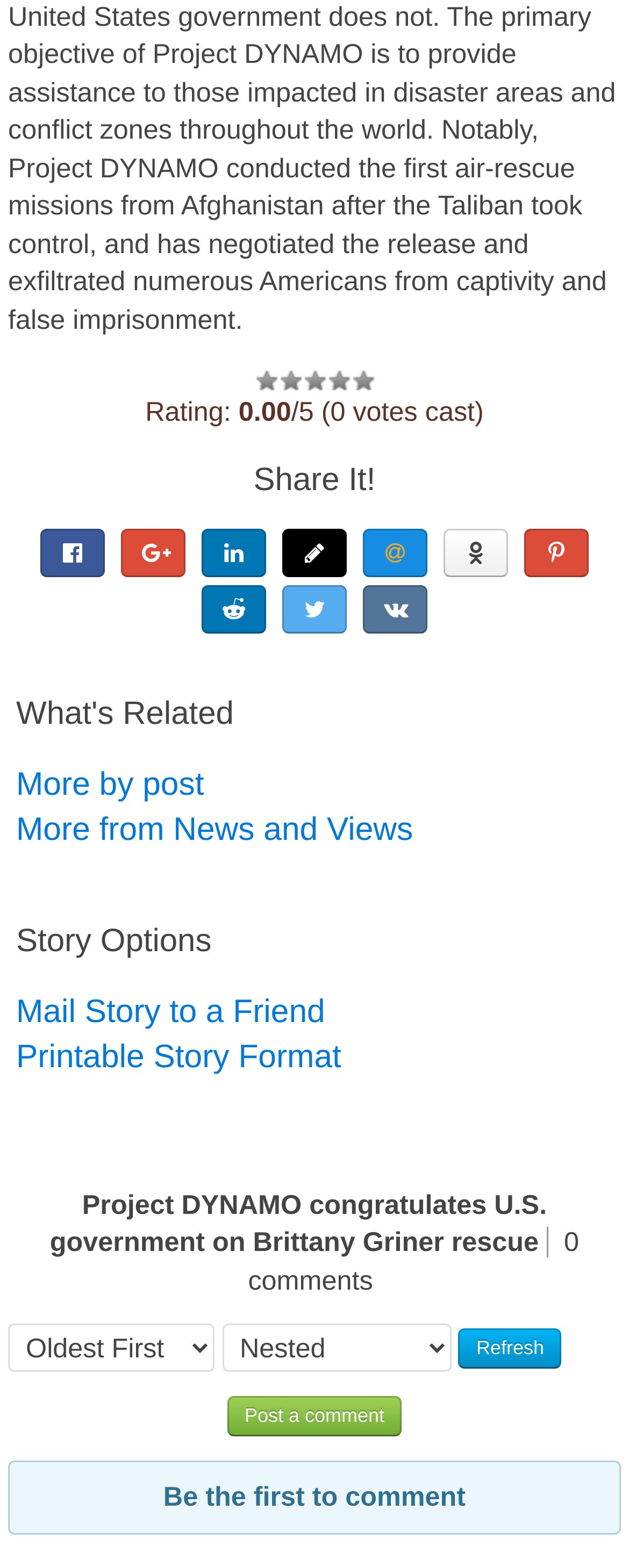Given the content of the image, can you provide a detailed answer to the question?
What is the rating of the story?

The rating is indicated by the 'Rating:' text, followed by '/5 (0 votes cast)', which implies that no votes have been cast, so the story is not rated.